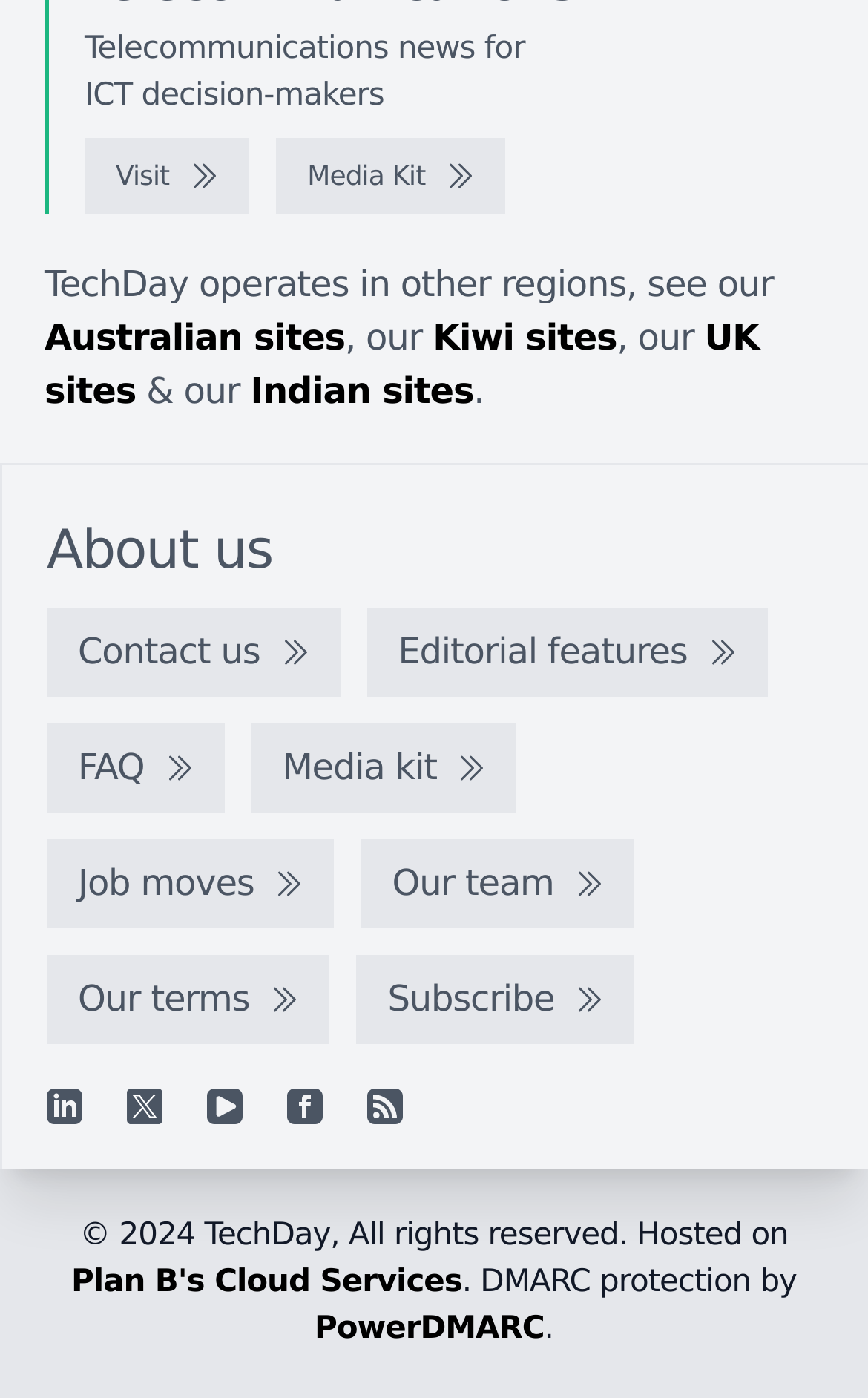Please provide a comprehensive answer to the question below using the information from the image: What is the name of the company hosting this website?

The name of the company hosting this website is Plan B's Cloud Services, which can be found in the footer section of the webpage, along with the copyright information.